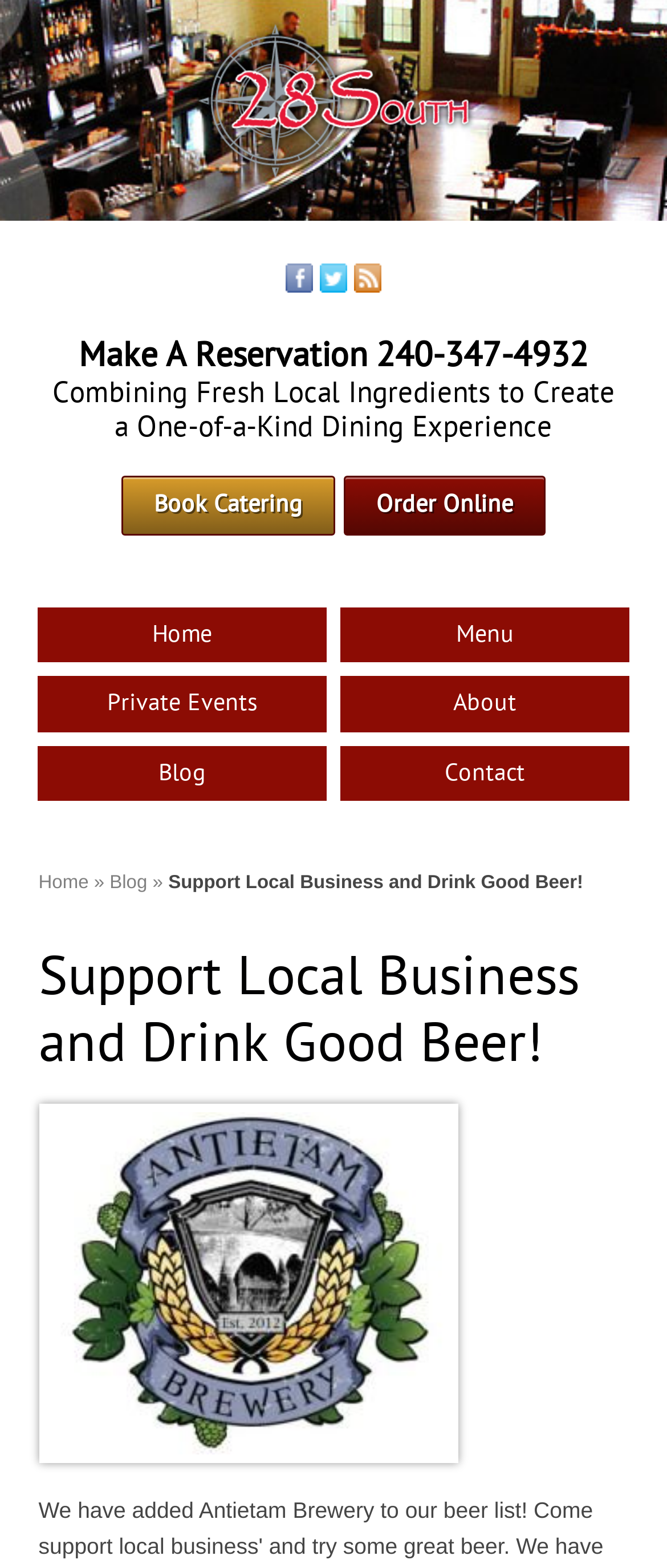Locate the bounding box coordinates of the element that should be clicked to execute the following instruction: "Make a reservation by clicking on the phone number".

[0.058, 0.214, 0.942, 0.24]